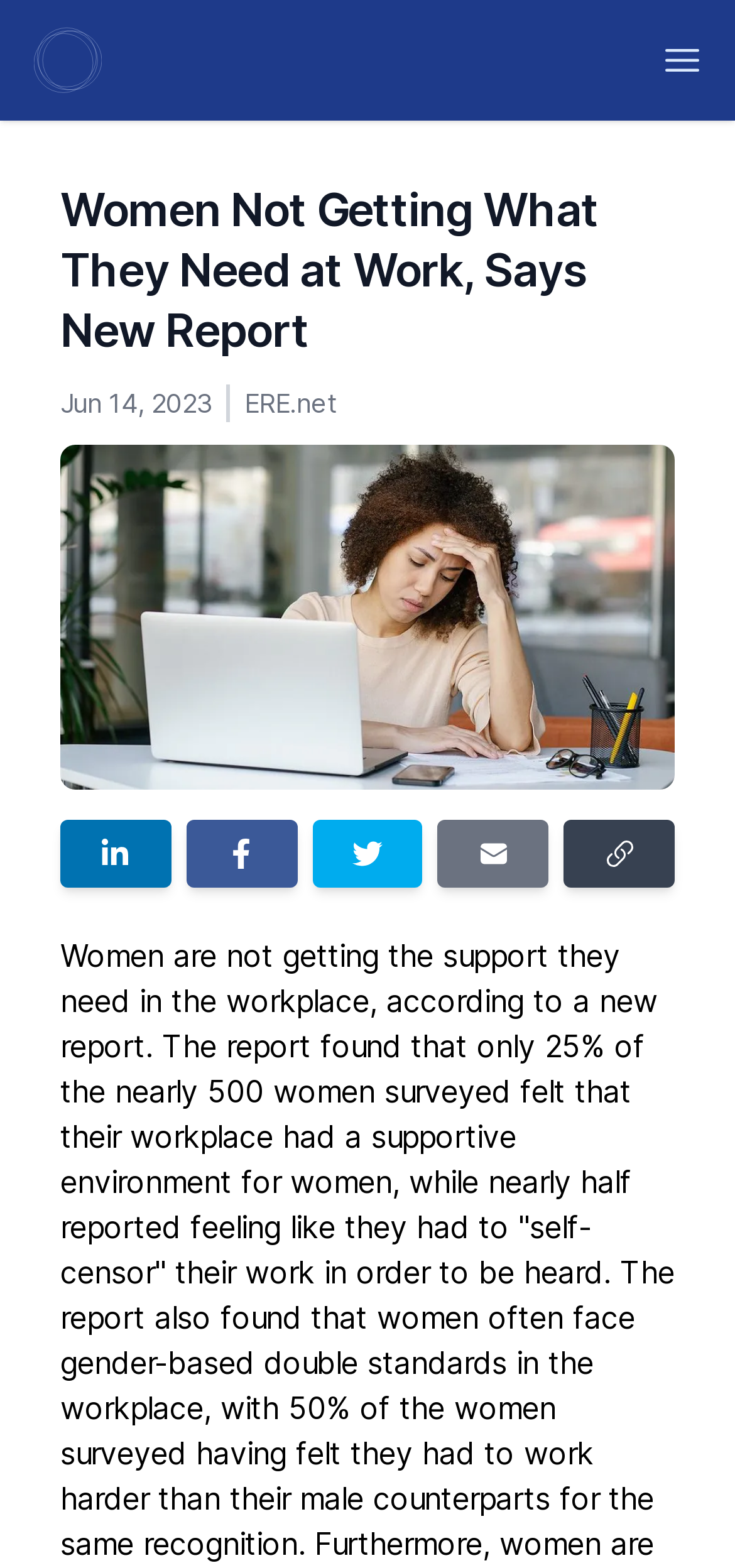Ascertain the bounding box coordinates for the UI element detailed here: "Open menu". The coordinates should be provided as [left, top, right, bottom] with each value being a float between 0 and 1.

[0.877, 0.014, 0.979, 0.062]